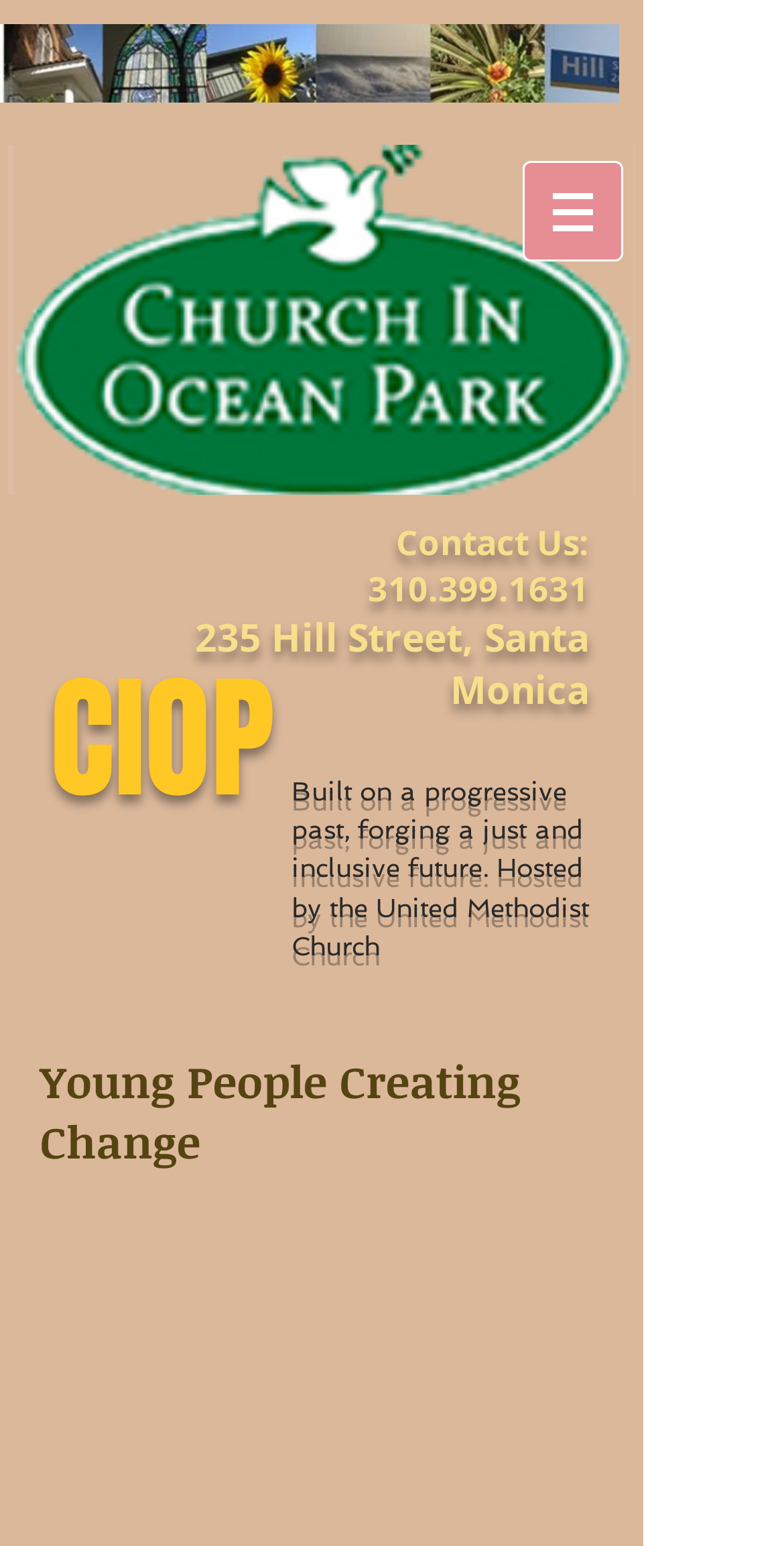Return the bounding box coordinates of the UI element that corresponds to this description: "CIOP". The coordinates must be given as four float numbers in the range of 0 and 1, [left, top, right, bottom].

[0.064, 0.415, 0.351, 0.542]